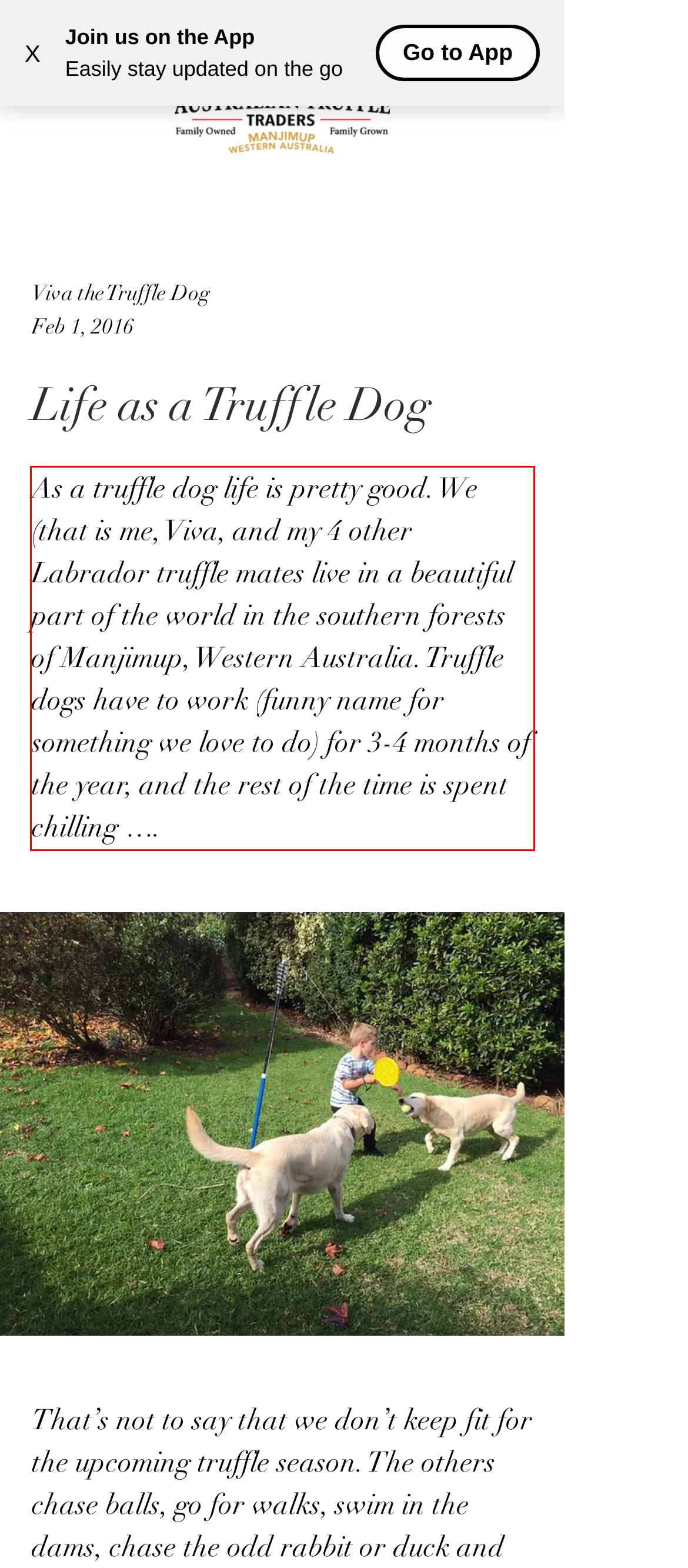Identify the text inside the red bounding box in the provided webpage screenshot and transcribe it.

As a truffle dog life is pretty good. We (that is me, Viva, and my 4 other Labrador truffle mates live in a beautiful part of the world in the southern forests of Manjimup, Western Australia. Truffle dogs have to work (funny name for something we love to do) for 3-4 months of the year, and the rest of the time is spent chilling ….